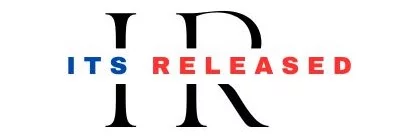What is the tone conveyed by the logo design?
Give a detailed explanation using the information visible in the image.

The logo effectively combines minimalism with visual impact, likely intended to capture attention and convey a sense of sophistication and modernity, which aligns with the brand's commitment to relevance and appeal in the digital space.